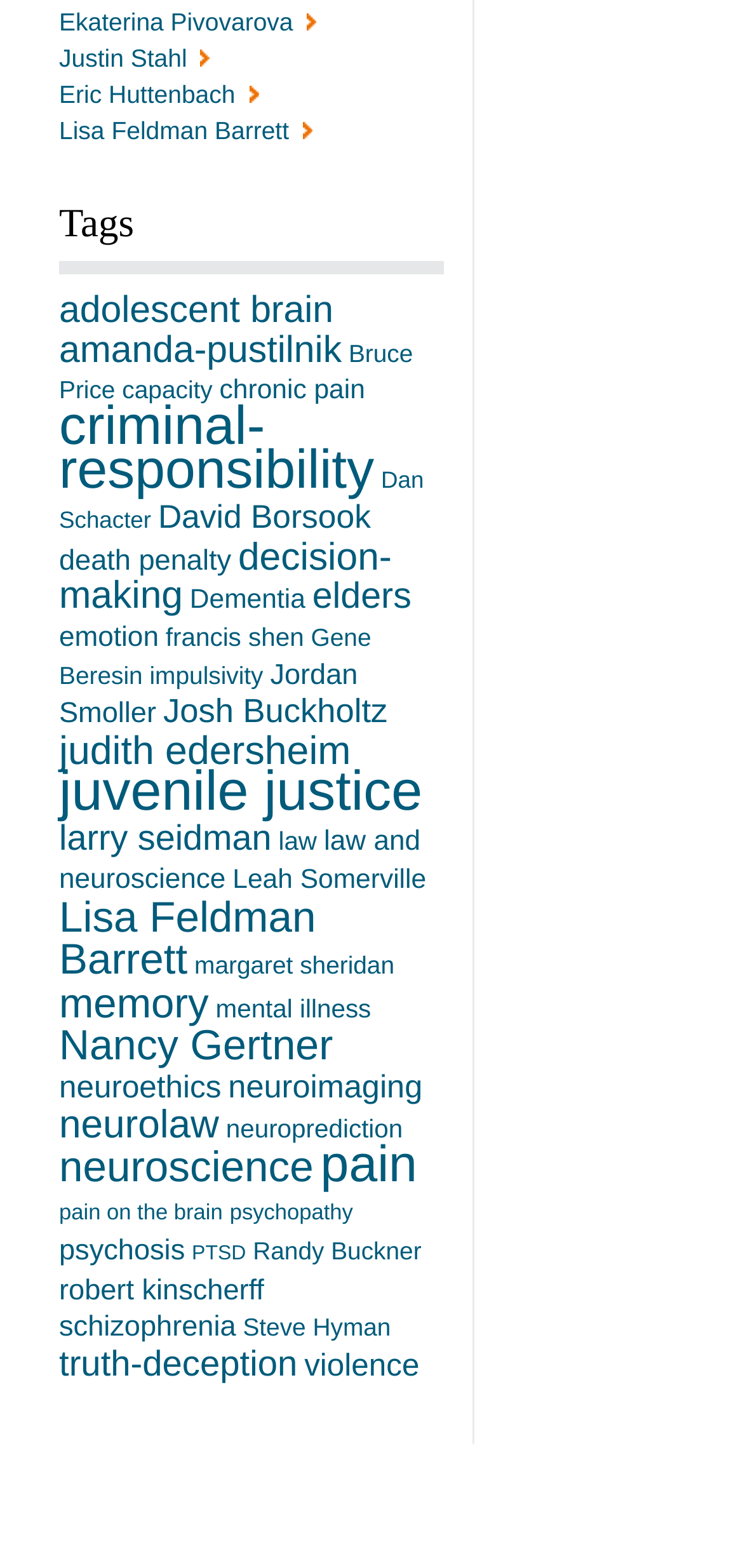What is the main topic of this webpage? Using the information from the screenshot, answer with a single word or phrase.

Tags